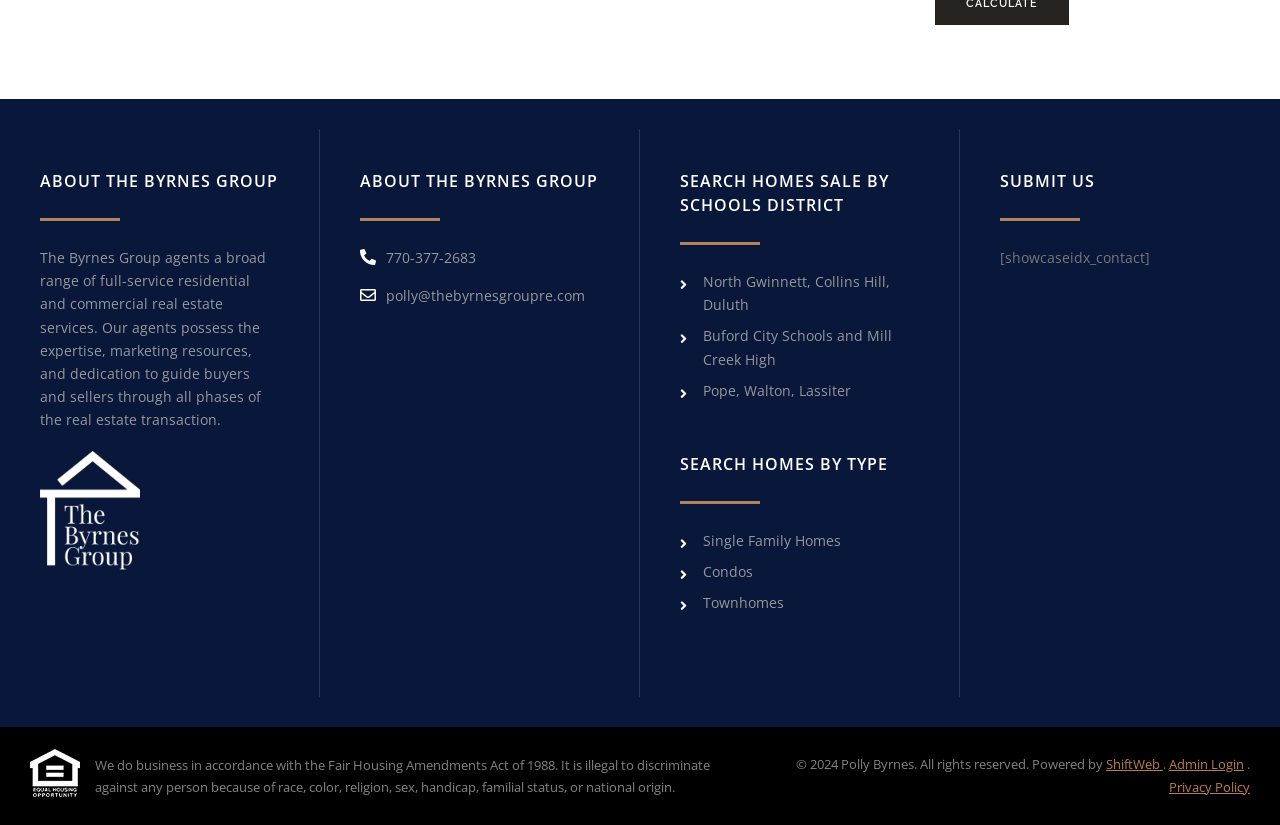Locate the bounding box of the UI element described by: "chanel nr 1 foundation" in the given webpage screenshot.

None